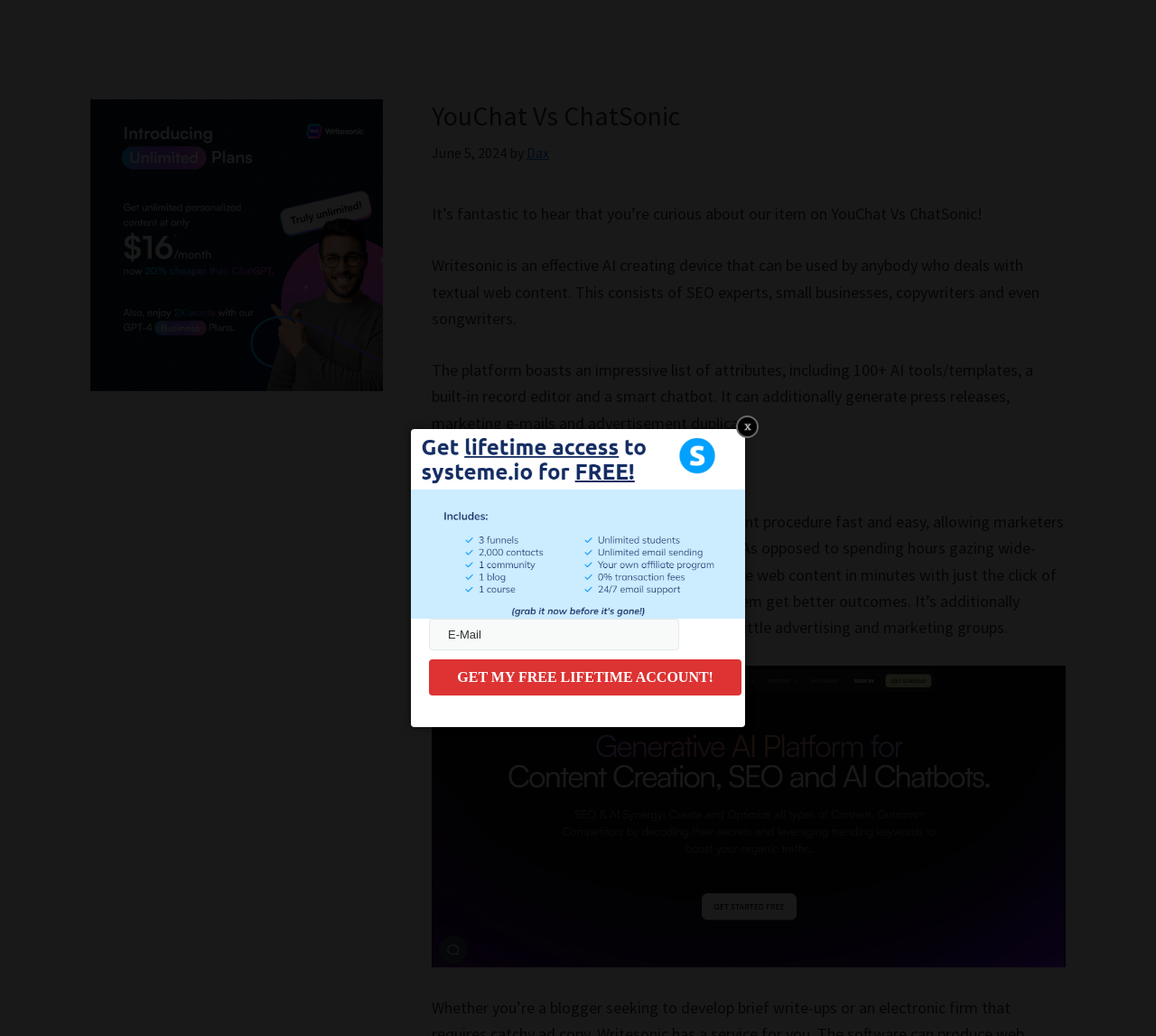Can you identify and provide the main heading of the webpage?

YouChat Vs ChatSonic